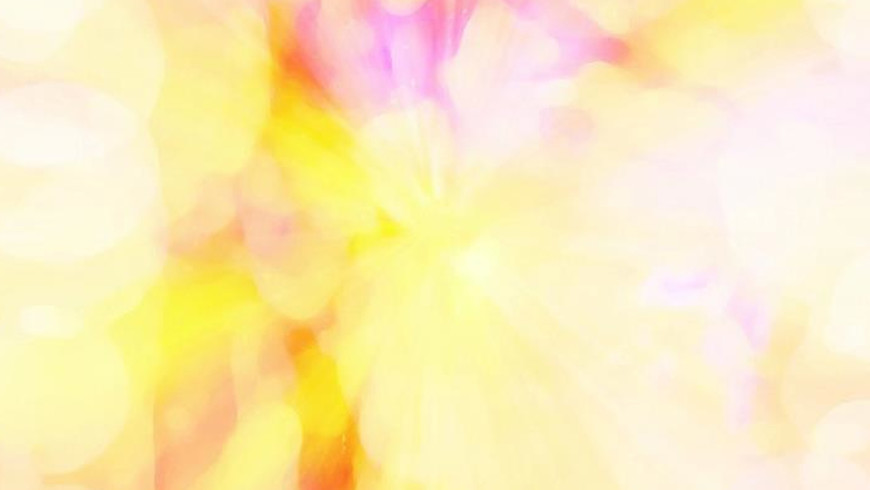Answer the following inquiry with a single word or phrase:
What is the theme of the 'Art and Nature Blog'?

Intersection of imagination and nature